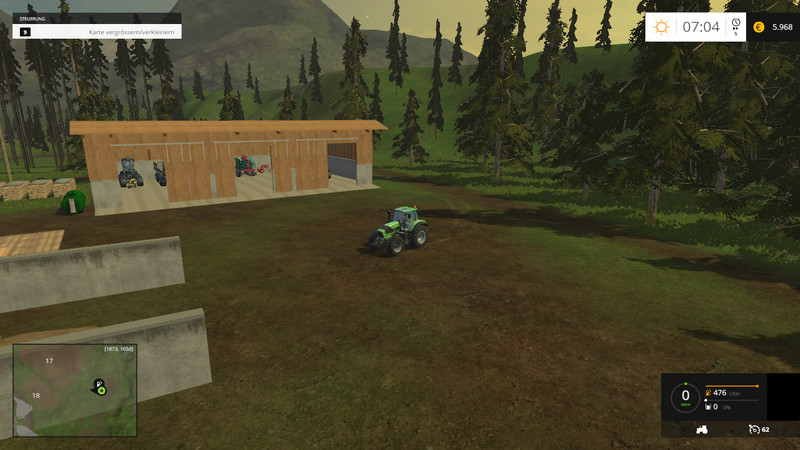Offer a detailed explanation of the image.

In this captivating scene from the game Farming Simulator 2015, a vibrant green tractor is poised in a rustic setting surrounded by tall, majestic pine trees. The tractor, characterized by its striking color and design, sits on a well-maintained dirt path near a spacious wooden barn. 

The barn, constructed with wooden panels, showcases several posters featuring different tractors on its exterior, hinting at the various tools and vehicles available for play. To the left of the barn, stacks of green storage containers and other farming equipment lie arranged neatly, emphasizing the agricultural atmosphere. 

In the foreground, a mini-map displays current coordinates, adding to the immersive gaming experience. The in-game clock reads 07:04, and the player balances a limited currency amount of 5,968. This snapshot perfectly encapsulates the engaging and dynamic world of Farming Simulator, inviting players to explore and manage their virtual farm.